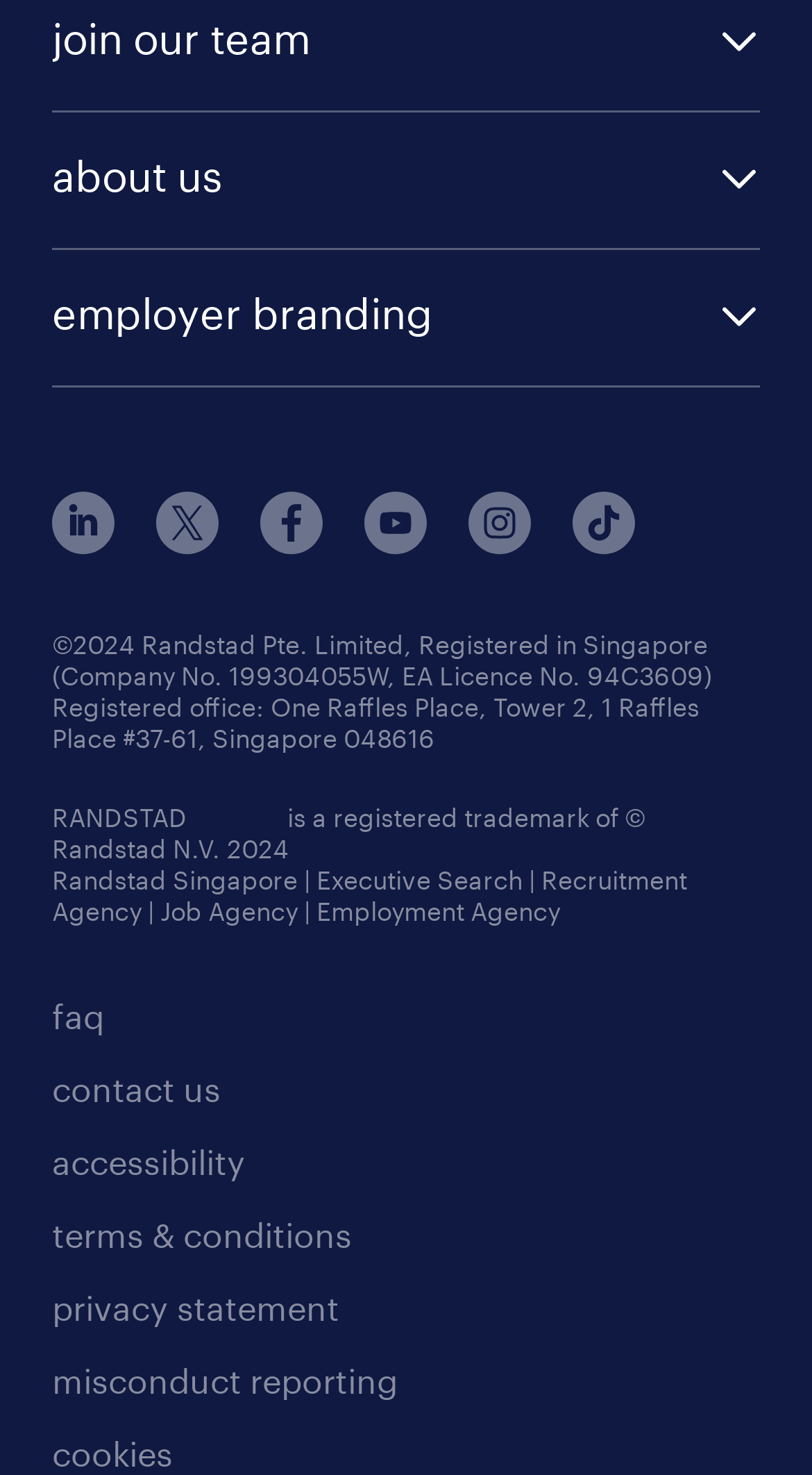Select the bounding box coordinates of the element I need to click to carry out the following instruction: "click employer branding".

[0.064, 0.169, 0.936, 0.261]